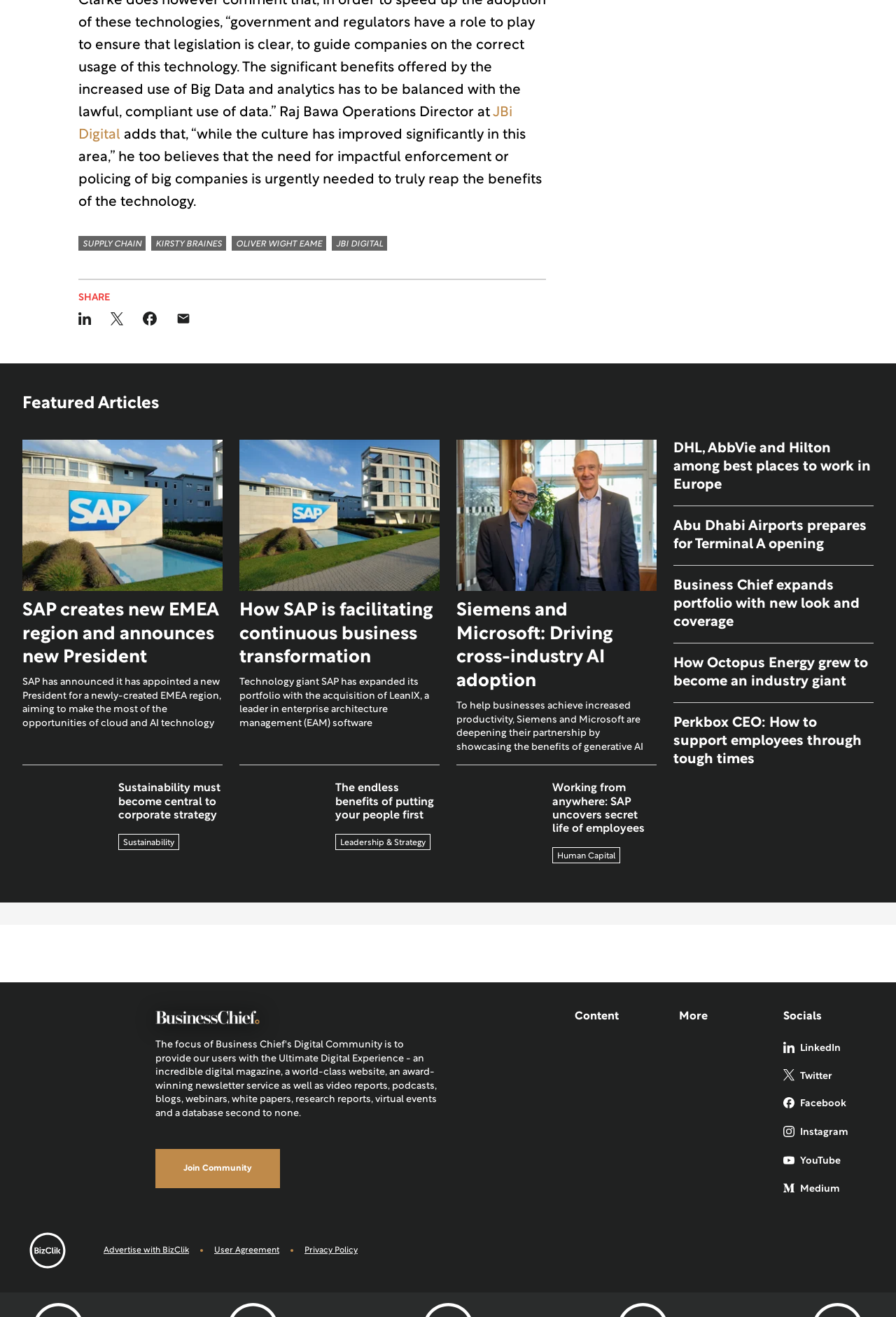Locate the bounding box of the UI element defined by this description: "Privacy Policy". The coordinates should be given as four float numbers between 0 and 1, formatted as [left, top, right, bottom].

[0.34, 0.945, 0.399, 0.954]